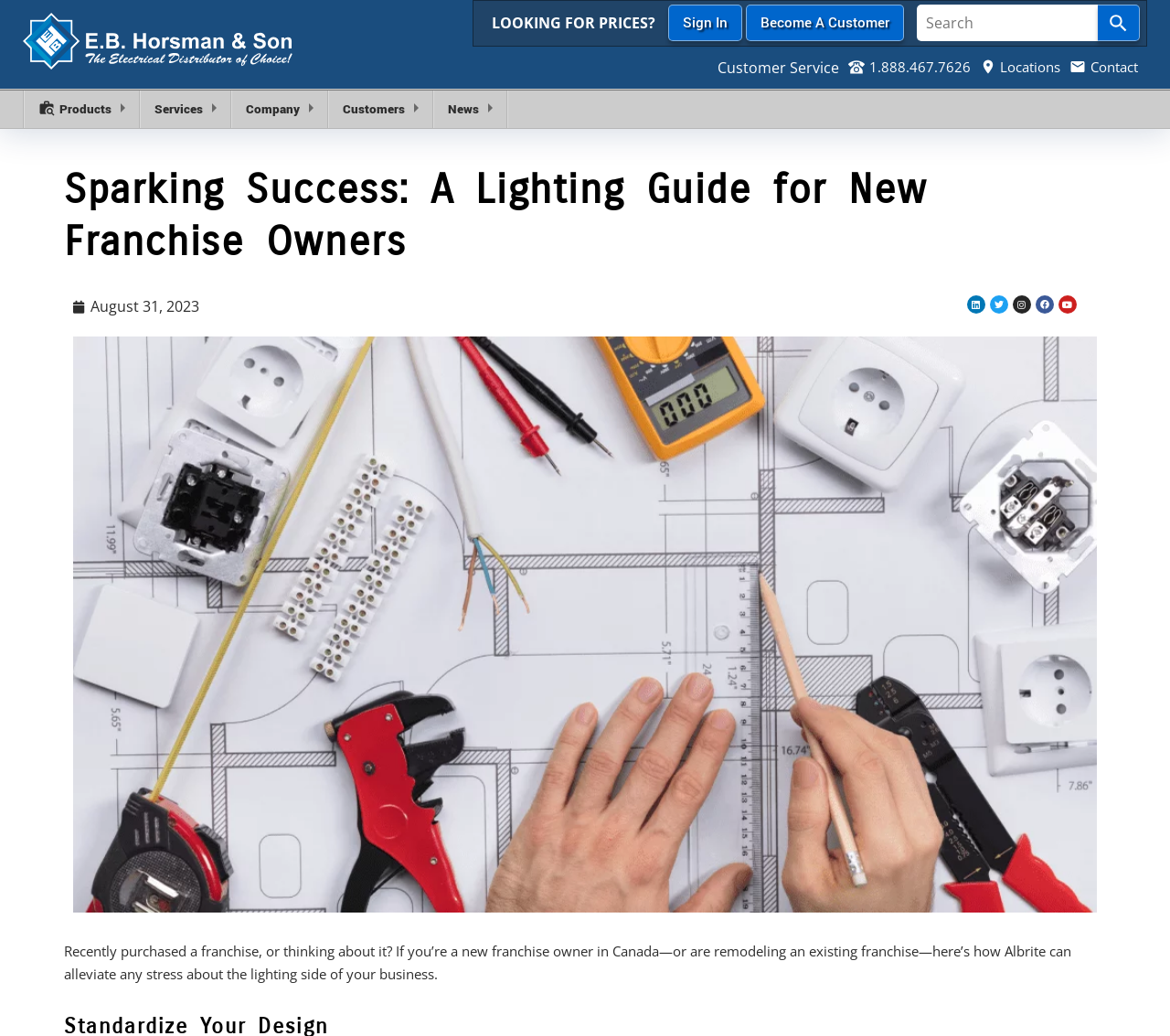Identify the bounding box coordinates for the region to click in order to carry out this instruction: "Sign in to your account". Provide the coordinates using four float numbers between 0 and 1, formatted as [left, top, right, bottom].

[0.571, 0.004, 0.634, 0.04]